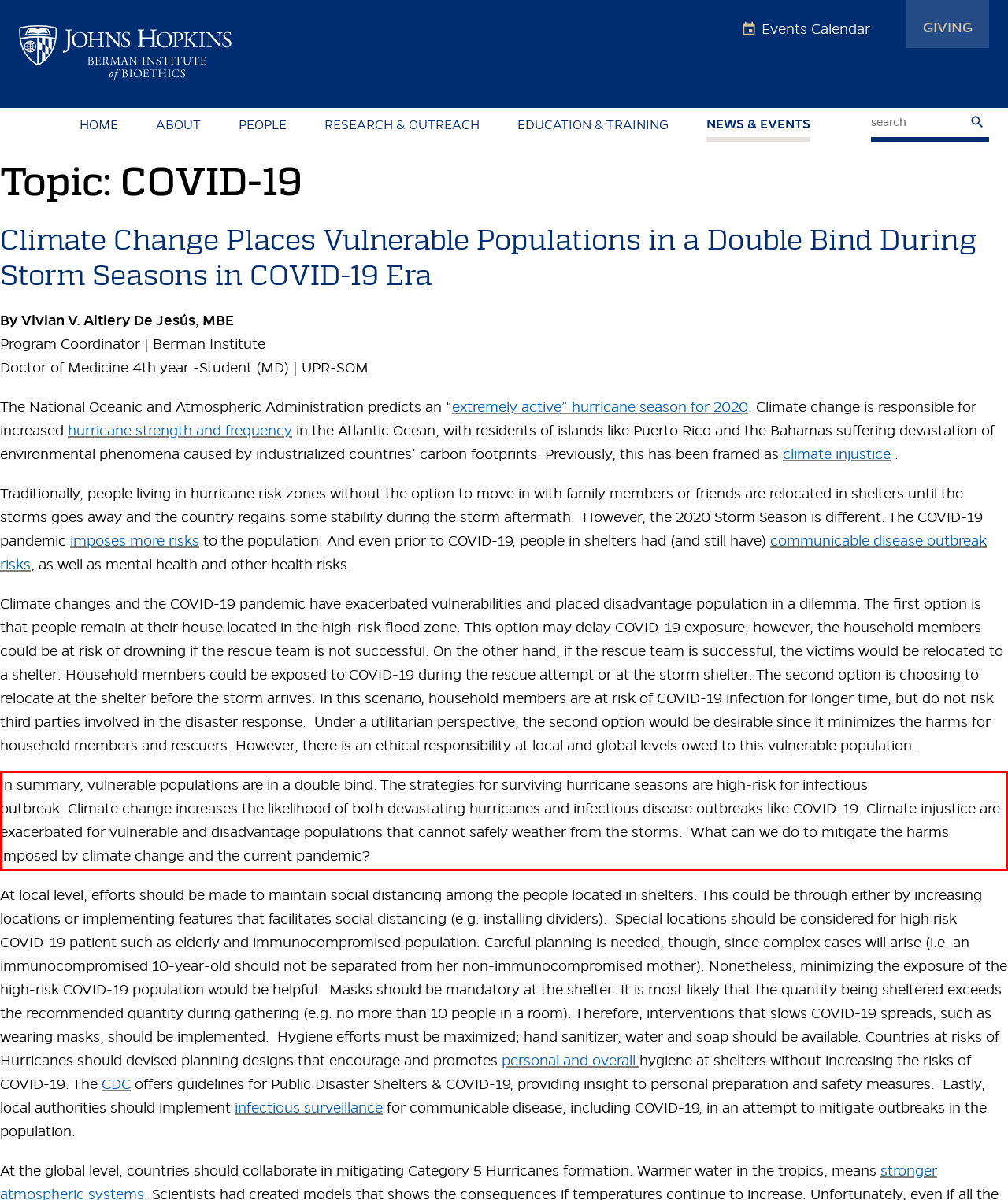You are presented with a webpage screenshot featuring a red bounding box. Perform OCR on the text inside the red bounding box and extract the content.

In summary, vulnerable populations are in a double bind. The strategies for surviving hurricane seasons are high-risk for infectious outbreak. Climate change increases the likelihood of both devastating hurricanes and infectious disease outbreaks like COVID-19. Climate injustice are exacerbated for vulnerable and disadvantage populations that cannot safely weather from the storms. What can we do to mitigate the harms imposed by climate change and the current pandemic?